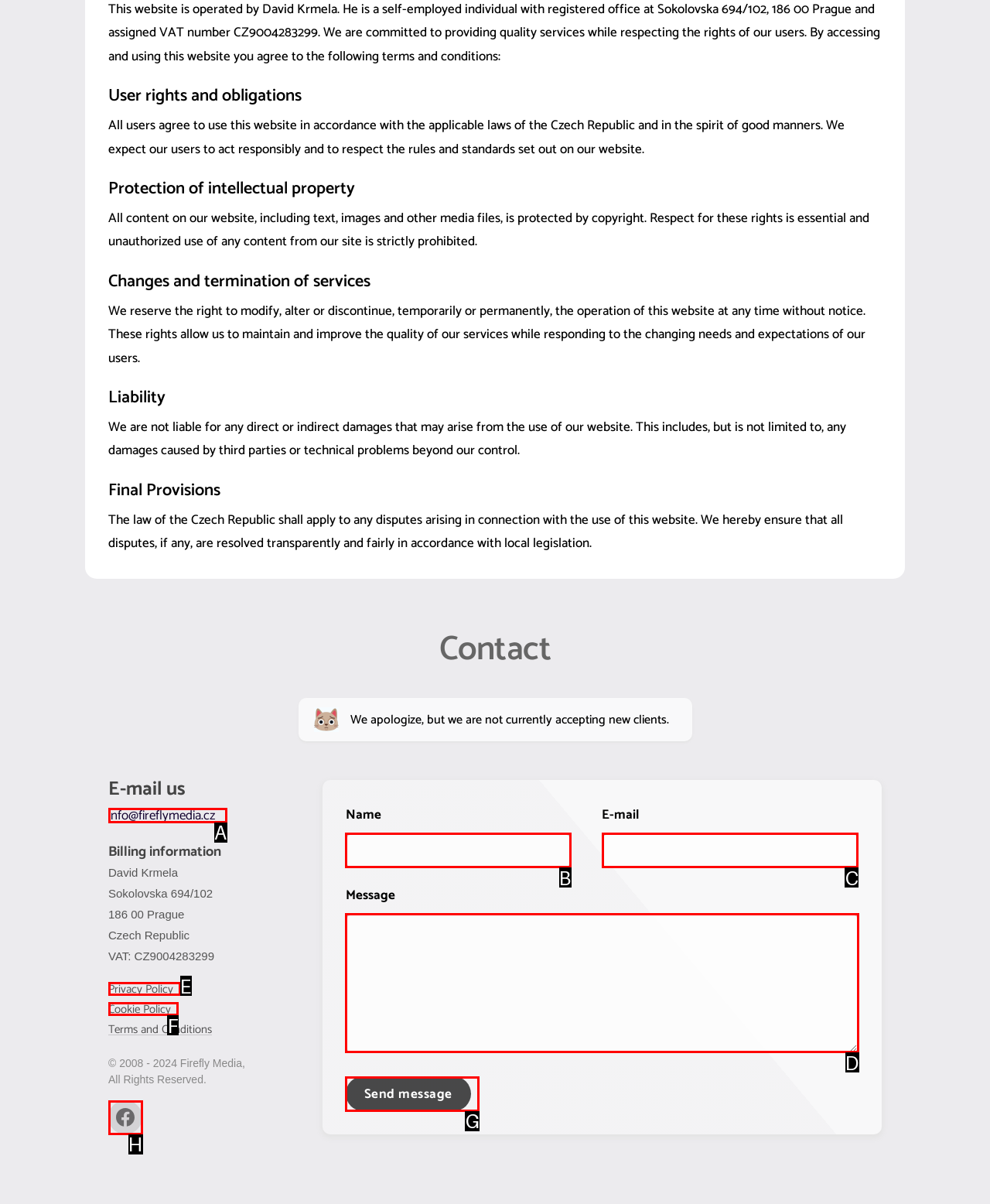Choose the HTML element that aligns with the description: Facebook. Indicate your choice by stating the letter.

H